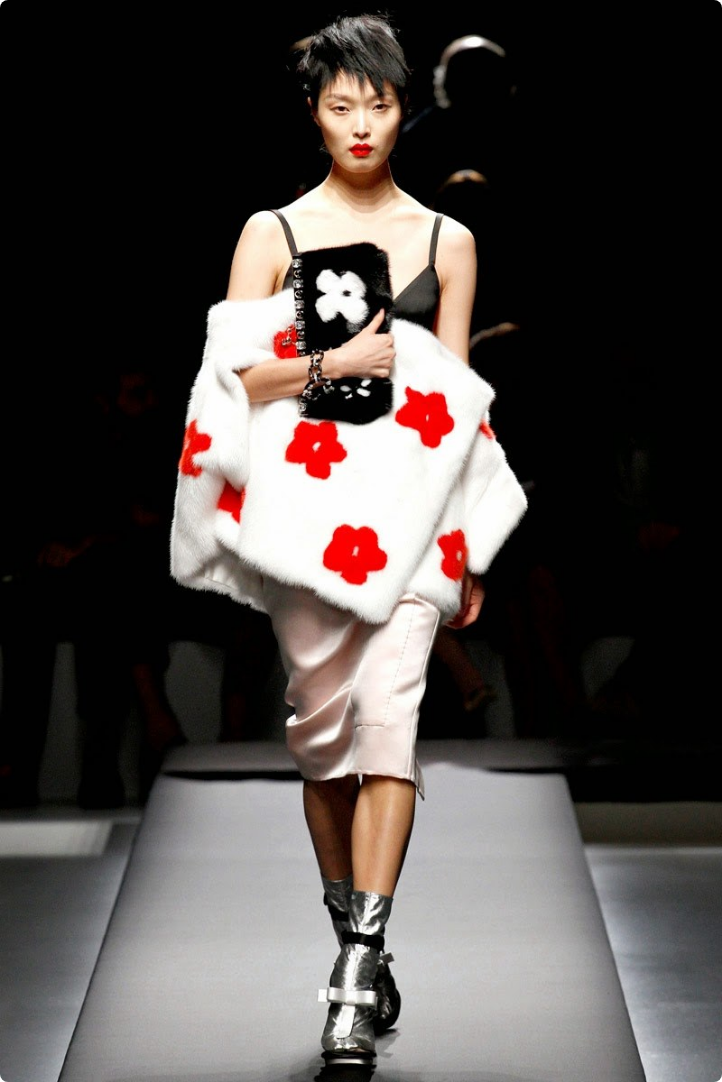Please answer the following question as detailed as possible based on the image: 
What is the texture of the model's skirt?

According to the caption, the model wears a 'sleek satin skirt' underneath the plush white jacket, suggesting that the skirt has a satin texture.